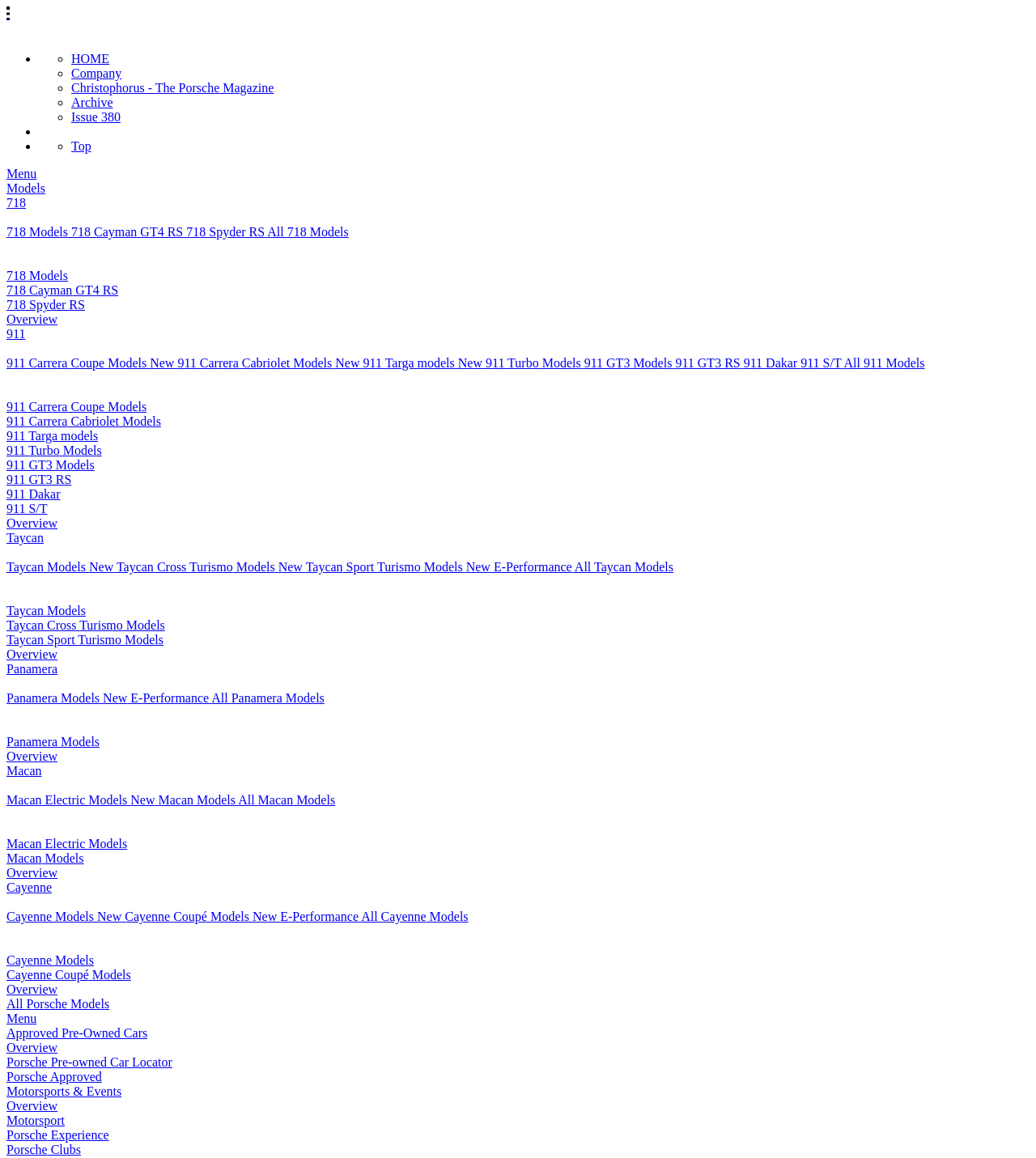What is the first link on the webpage?
Please provide a comprehensive answer to the question based on the webpage screenshot.

The first link on the webpage is 'HOME' which can be found by looking at the list of links at the top of the webpage, specifically the first link after the 'Menu' link.